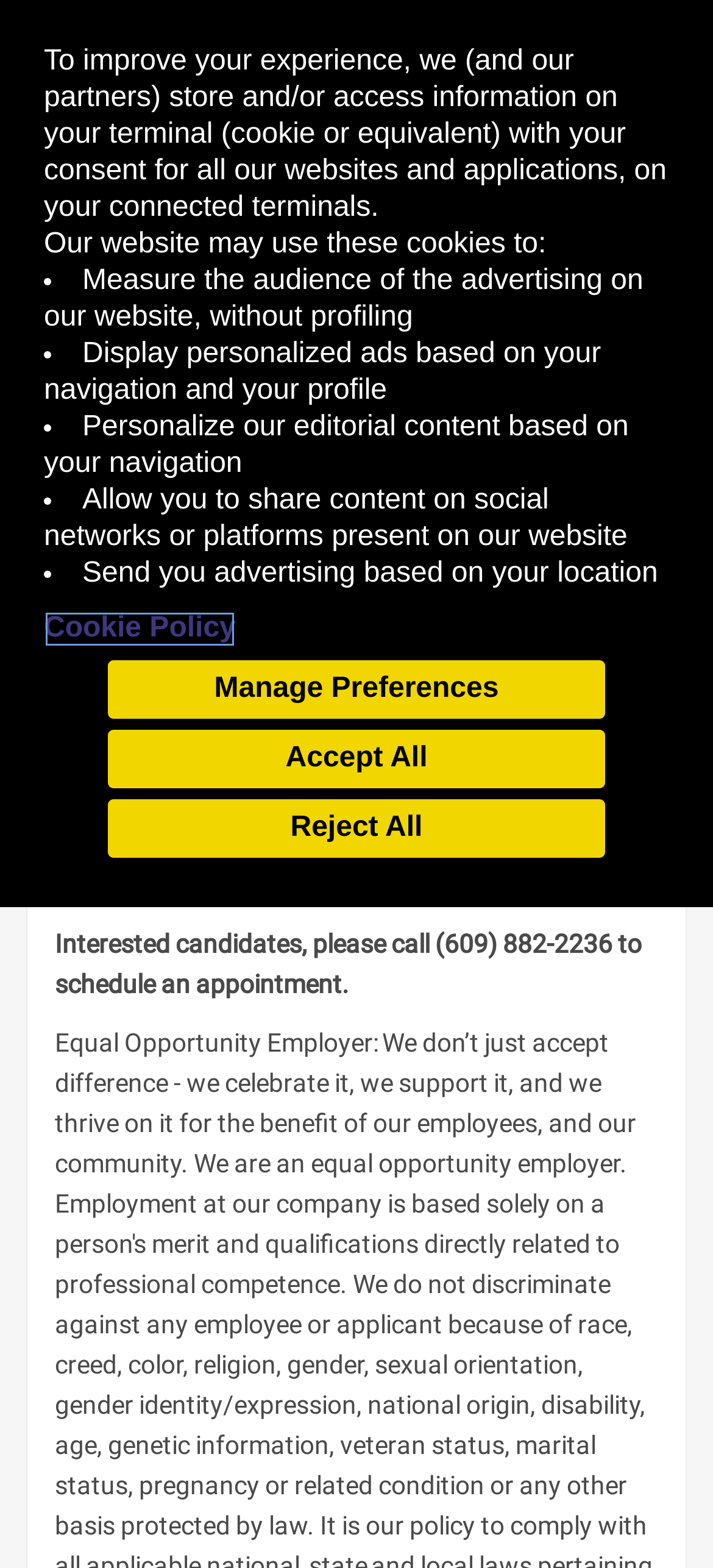Give a one-word or short phrase answer to this question: 
Where is the job located?

Trenton, NJ